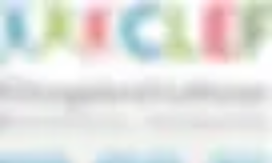Please answer the following question using a single word or phrase: 
What is the focus of the institution's commitment?

Early childhood education